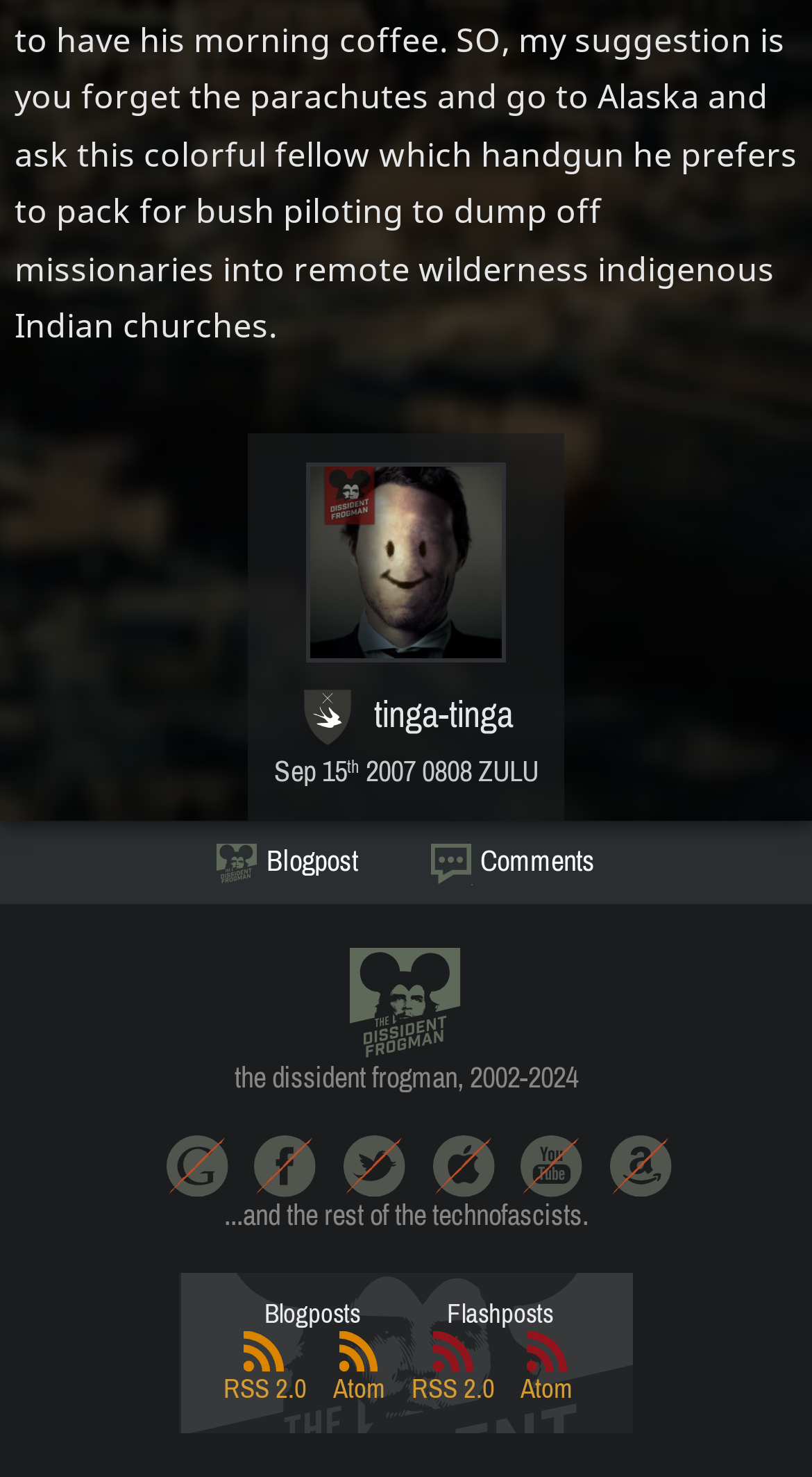Reply to the question with a single word or phrase:
What is the name of the website?

the dissident frogman